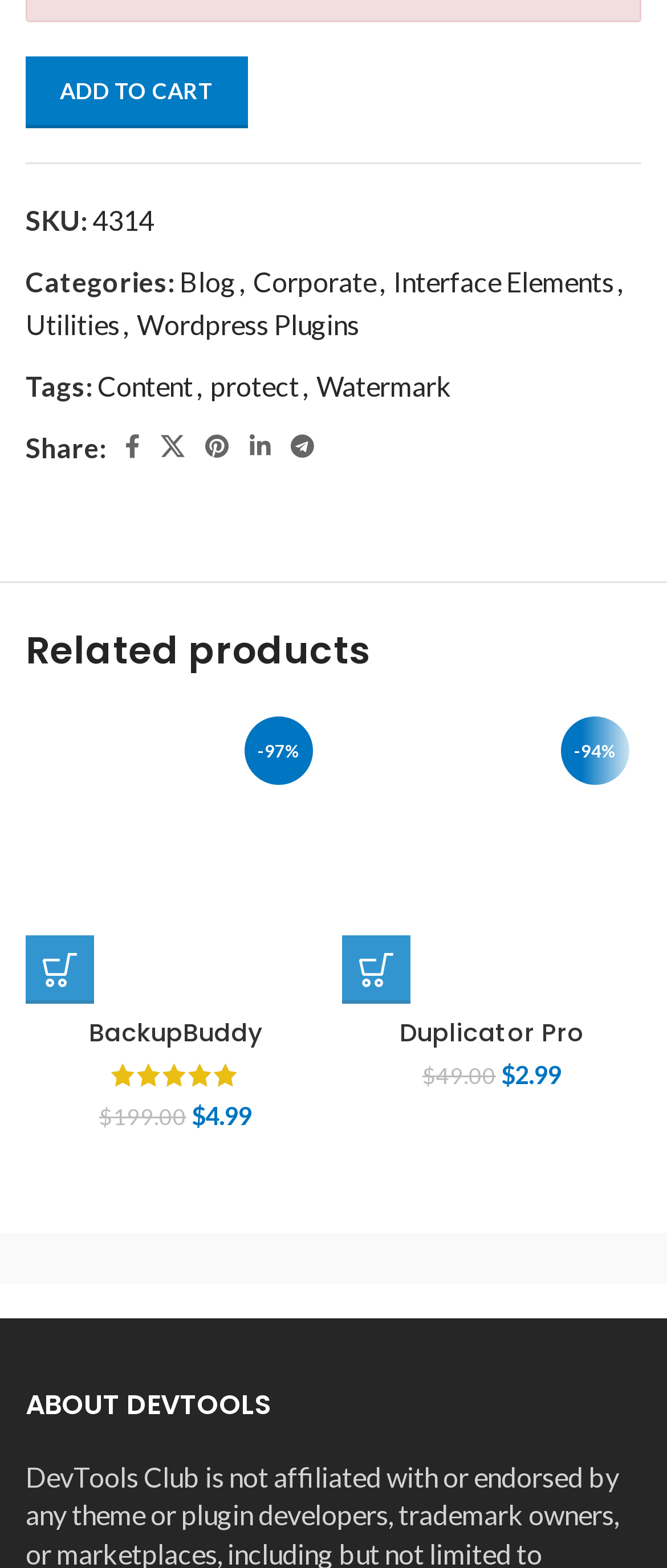Extract the bounding box coordinates of the UI element described by: "Add to cart". The coordinates should include four float numbers ranging from 0 to 1, e.g., [left, top, right, bottom].

[0.038, 0.036, 0.372, 0.082]